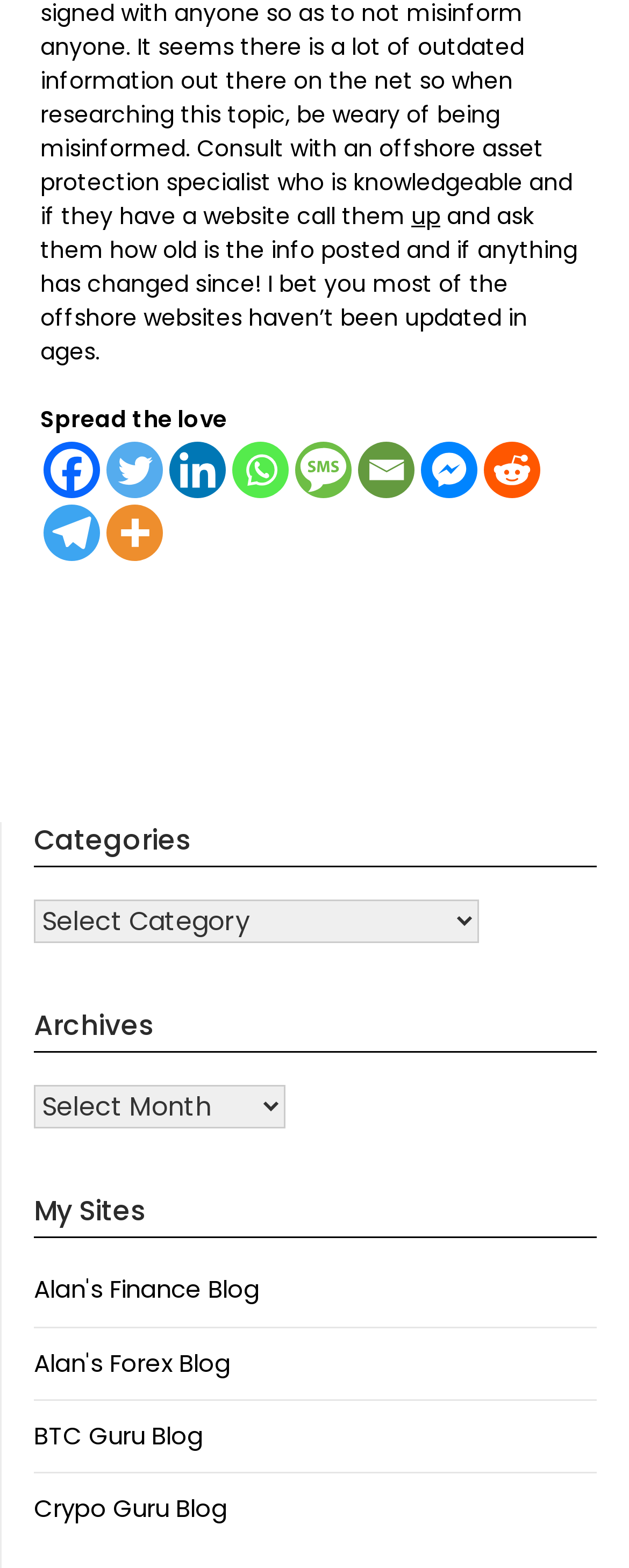Locate the bounding box of the UI element described by: "Alan's Forex Blog" in the given webpage screenshot.

[0.054, 0.858, 0.367, 0.88]